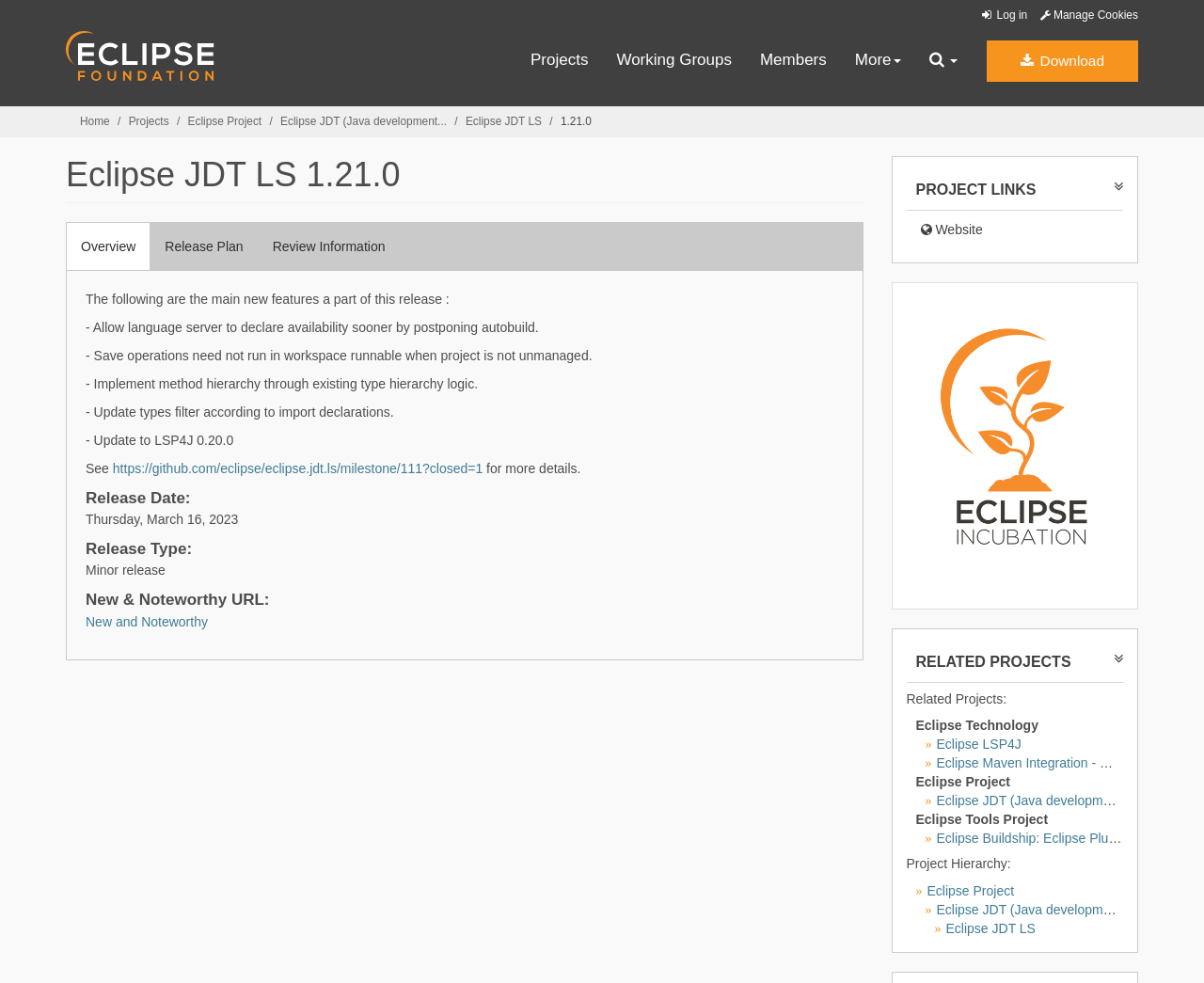Find the bounding box coordinates of the area to click in order to follow the instruction: "Download".

[0.82, 0.041, 0.945, 0.083]